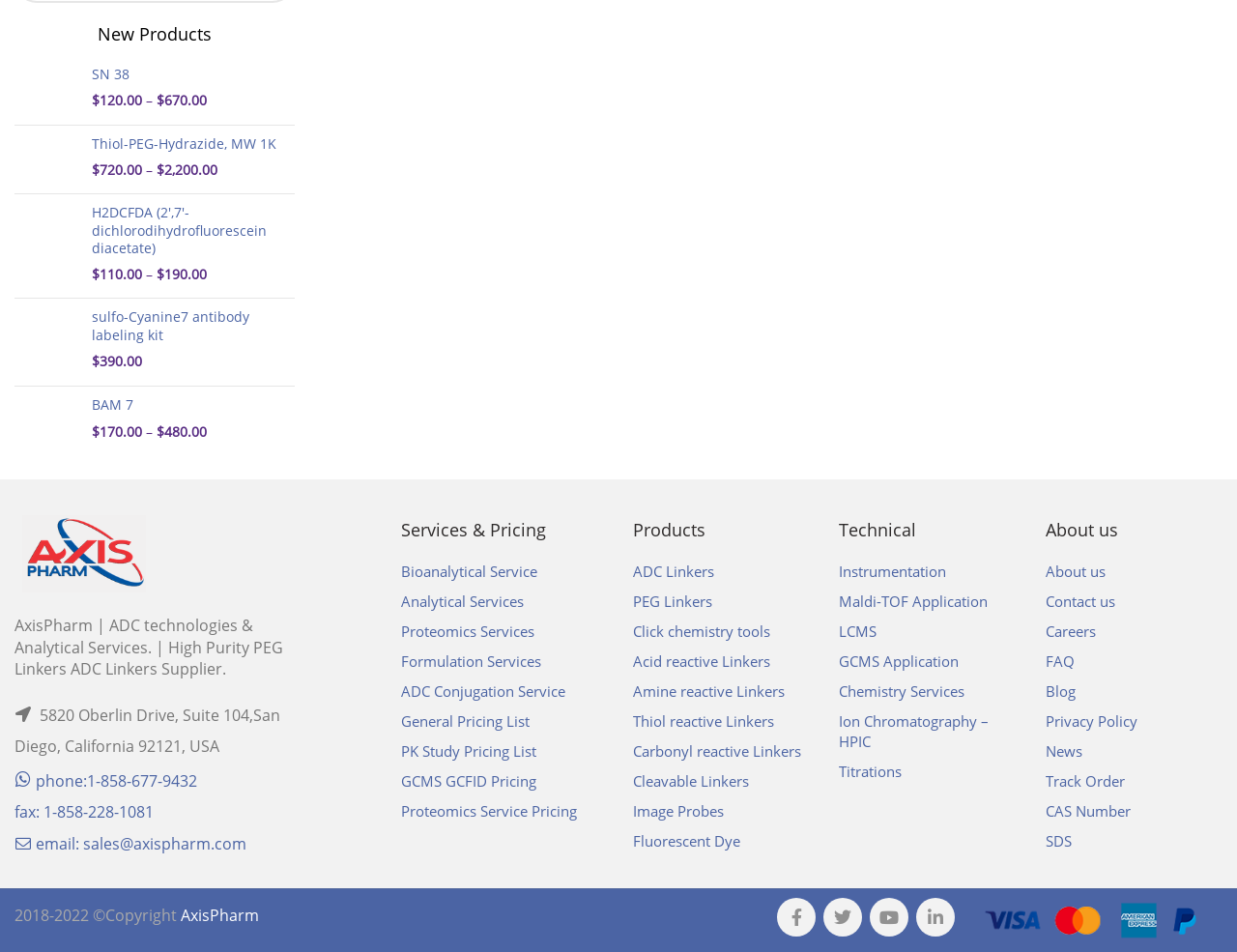What is the phone number of AxisPharm?
Refer to the image and provide a thorough answer to the question.

The phone number is obtained from the link element in the footer section of the webpage, which displays the phone number as ' phone:1-858-677-9432'.